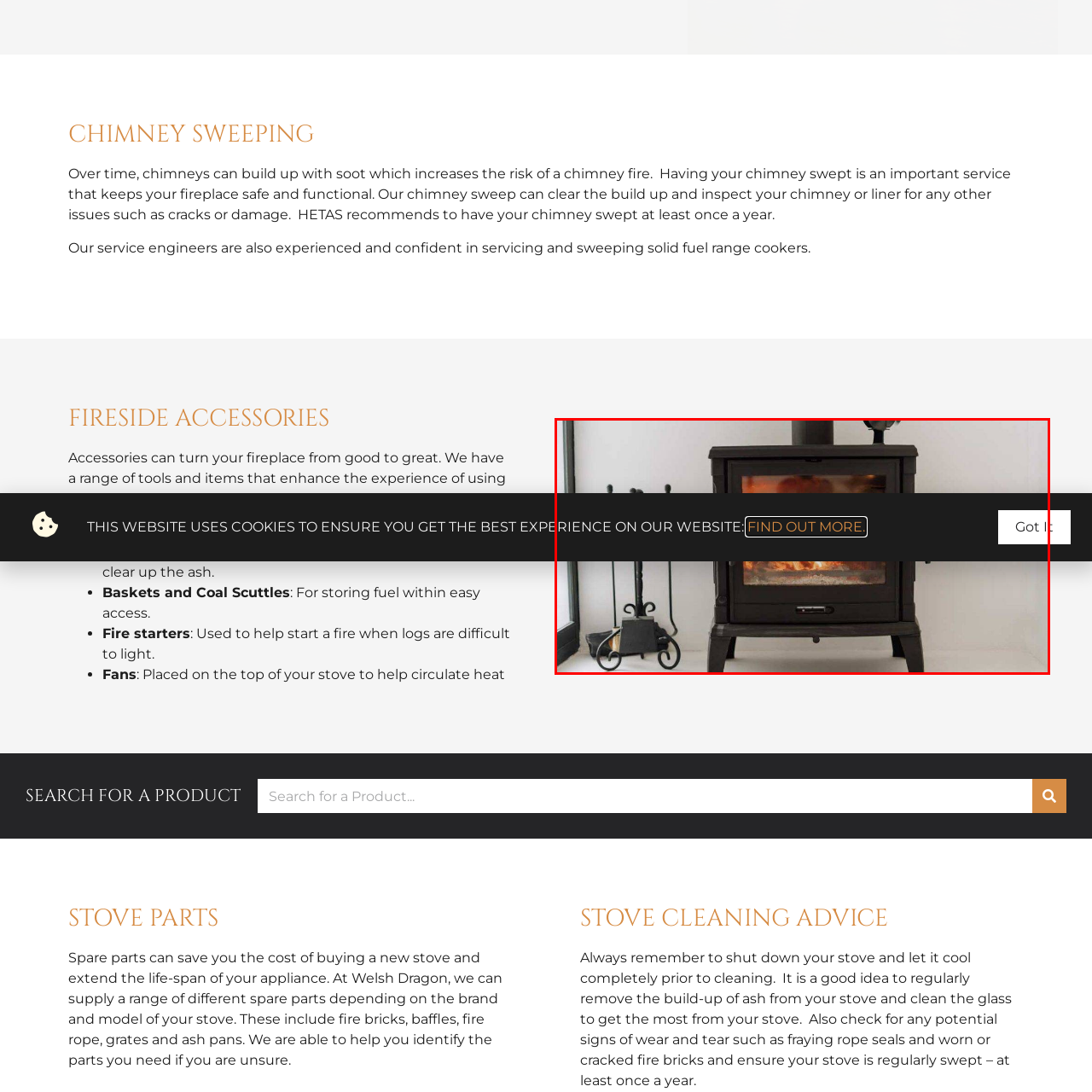Articulate a detailed description of the image inside the red frame.

This image showcases a modern black metal wood-burning stove, providing a cozy and inviting atmosphere. The stove, prominently featured, has a large front window that reveals the flickering flames inside, emphasizing its warmth and functionality. Beside the stove, there are traditional fireplace accessories, including a set of tools for maintaining the fire, illustrating the connection between beauty and practicality in a fireplace setting. The overall design of the stove aligns with contemporary aesthetics, making it a stylish addition to any home. This image accompanies a section about fireside accessories, highlighting the importance of such elements in enhancing the fireplace experience.